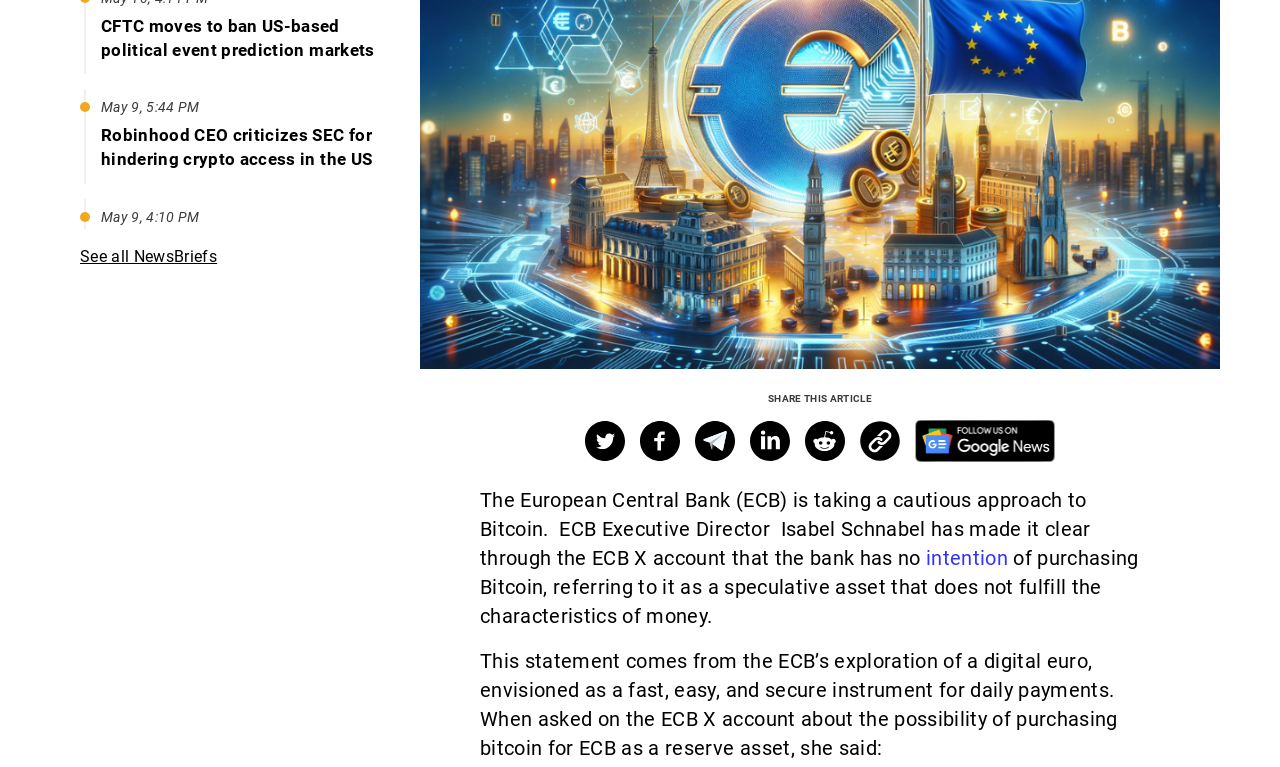Using the description "aria-label="telegram icon"", predict the bounding box of the relevant HTML element.

[0.543, 0.58, 0.574, 0.606]